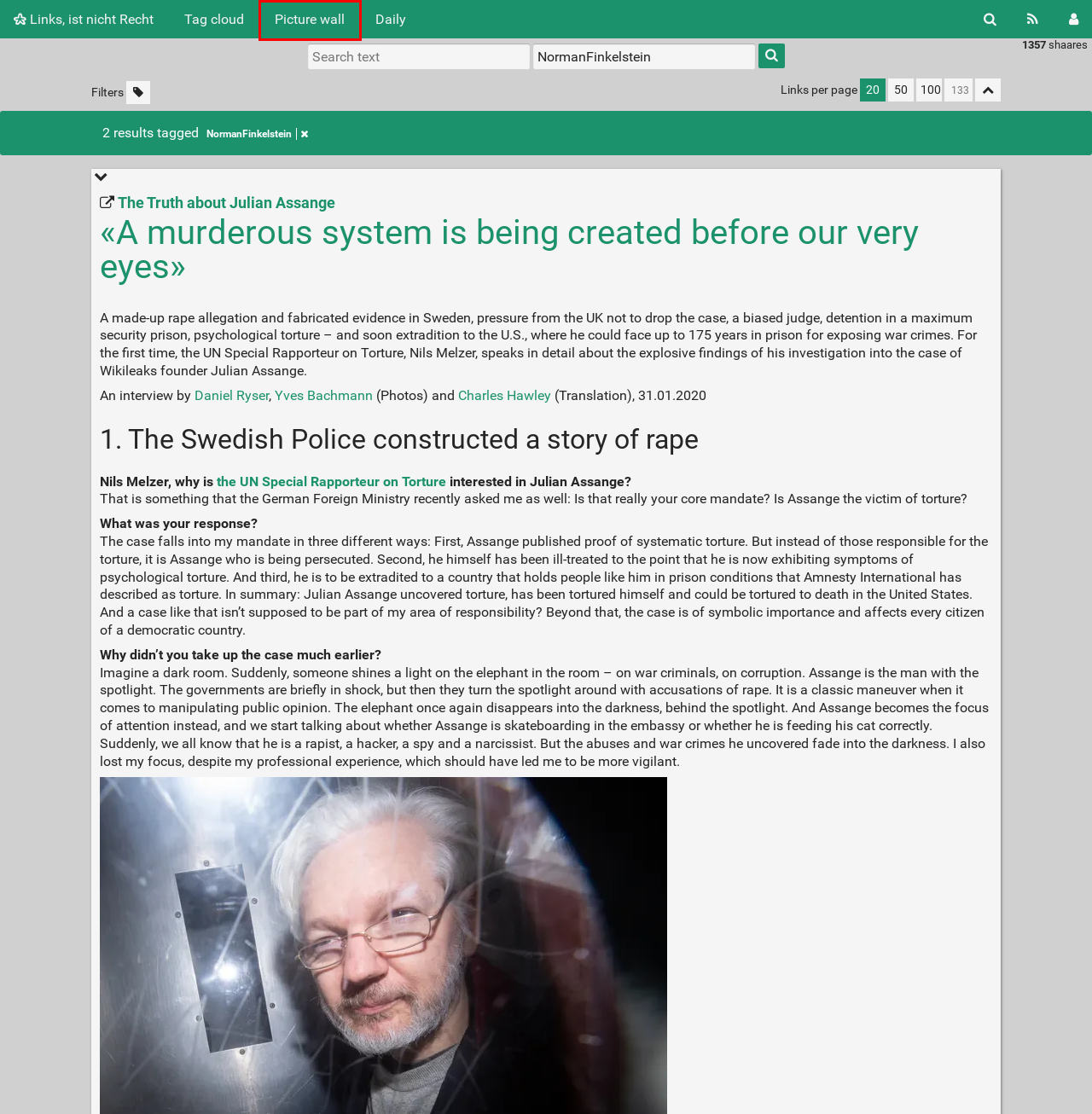A screenshot of a webpage is provided, featuring a red bounding box around a specific UI element. Identify the webpage description that most accurately reflects the new webpage after interacting with the selected element. Here are the candidates:
A. Search: [NormanFinkelstein/links-per-page?nb=100] - Links, ist nicht Recht
B. Search: [NormanFinkelstein/daily] - Links, ist nicht Recht
C. «A murderous system is being created before our very eyes» – Republik
D. Search: [NormanFinkelstein/login] - Links, ist nicht Recht
E. Search: [NormanFinkelstein/untagged-only] - Links, ist nicht Recht
F. Search: [NormanFinkelstein/links-per-page?nb=20] - Links, ist nicht Recht
G. Search: [NormanFinkelstein/picture-wall?searchtags=NormanFinkelstein] - Links, ist nicht Recht
H. Search: [NormanFinkelstein/tags/cloud] - Links, ist nicht Recht

G